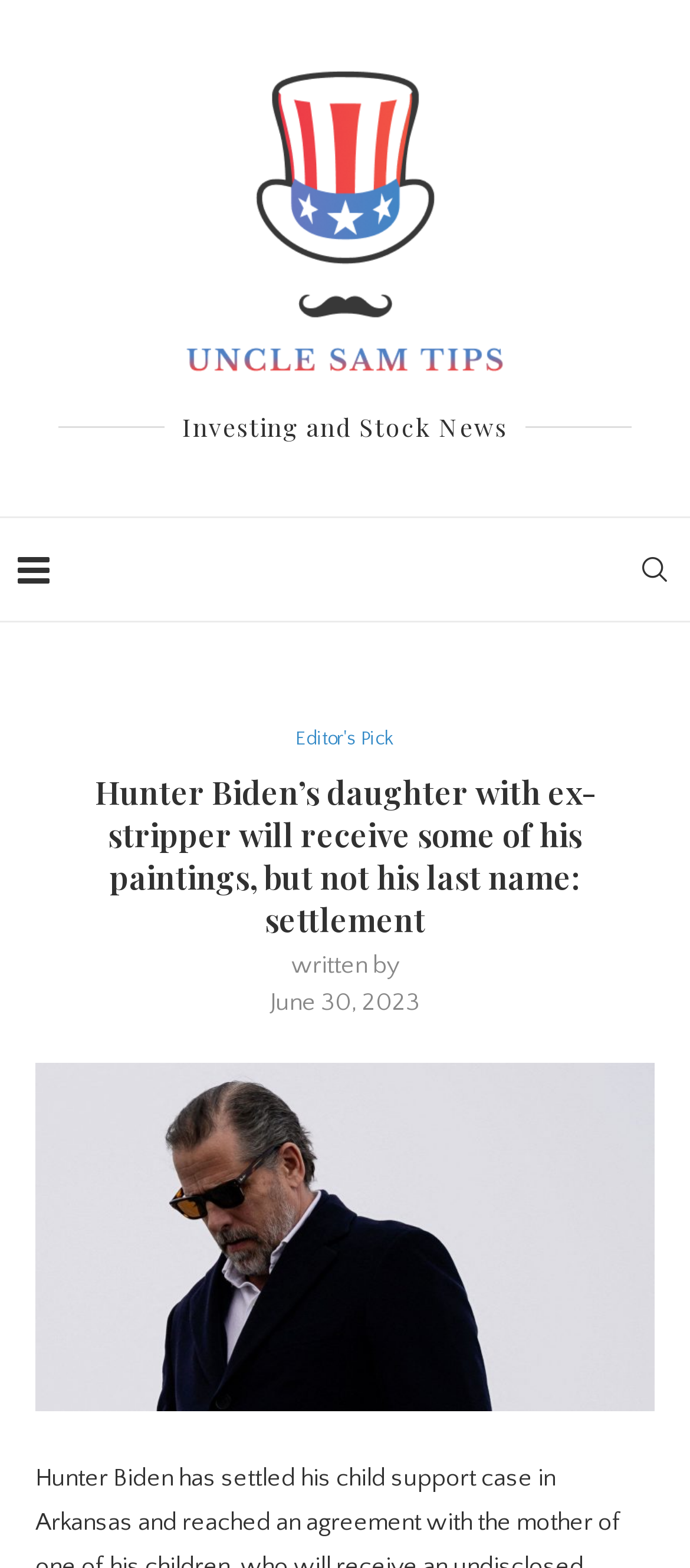Describe all the key features and sections of the webpage thoroughly.

The webpage appears to be a news article page. At the top, there is a logo and a link to "Uncle Sam Tips – Investing and Stock News" positioned near the top left corner. Below the logo, there is a table layout that occupies most of the page. 

On the top right side of the table, there is a link with a font awesome icon. Below this icon, there is a link labeled "Editor's Pick". The main article title, "Hunter Biden’s daughter with ex-stripper will receive some of his paintings, but not his last name: settlement", is a heading positioned near the top center of the page. 

Under the title, there is a text "written by" followed by a timestamp "June 30, 2023" on the right side. Below the title, there is a link accompanied by a large image that occupies most of the page width. The image is likely related to the news article.